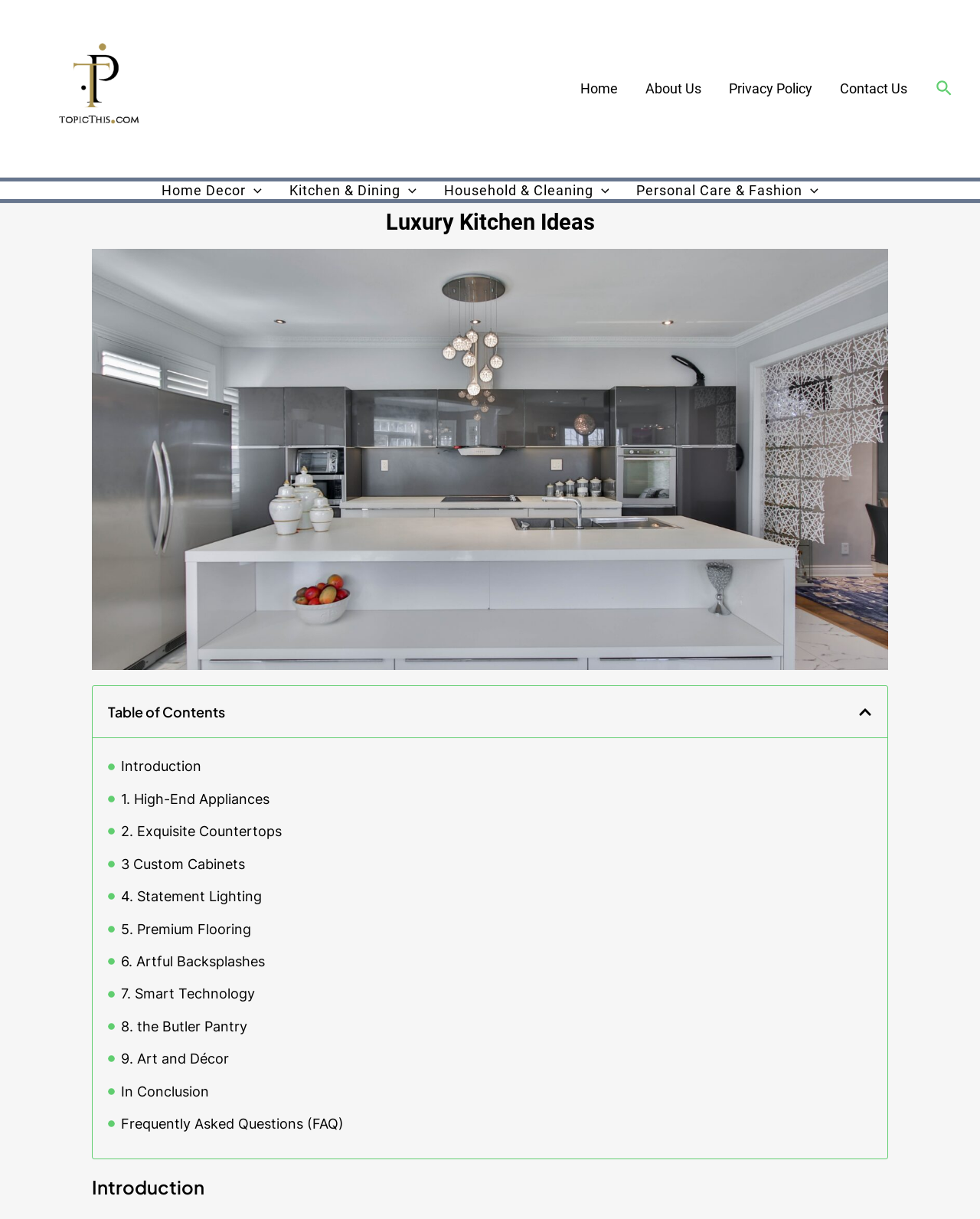Please determine the bounding box coordinates of the clickable area required to carry out the following instruction: "Toggle the Kitchen & Dining menu". The coordinates must be four float numbers between 0 and 1, represented as [left, top, right, bottom].

[0.281, 0.151, 0.439, 0.162]